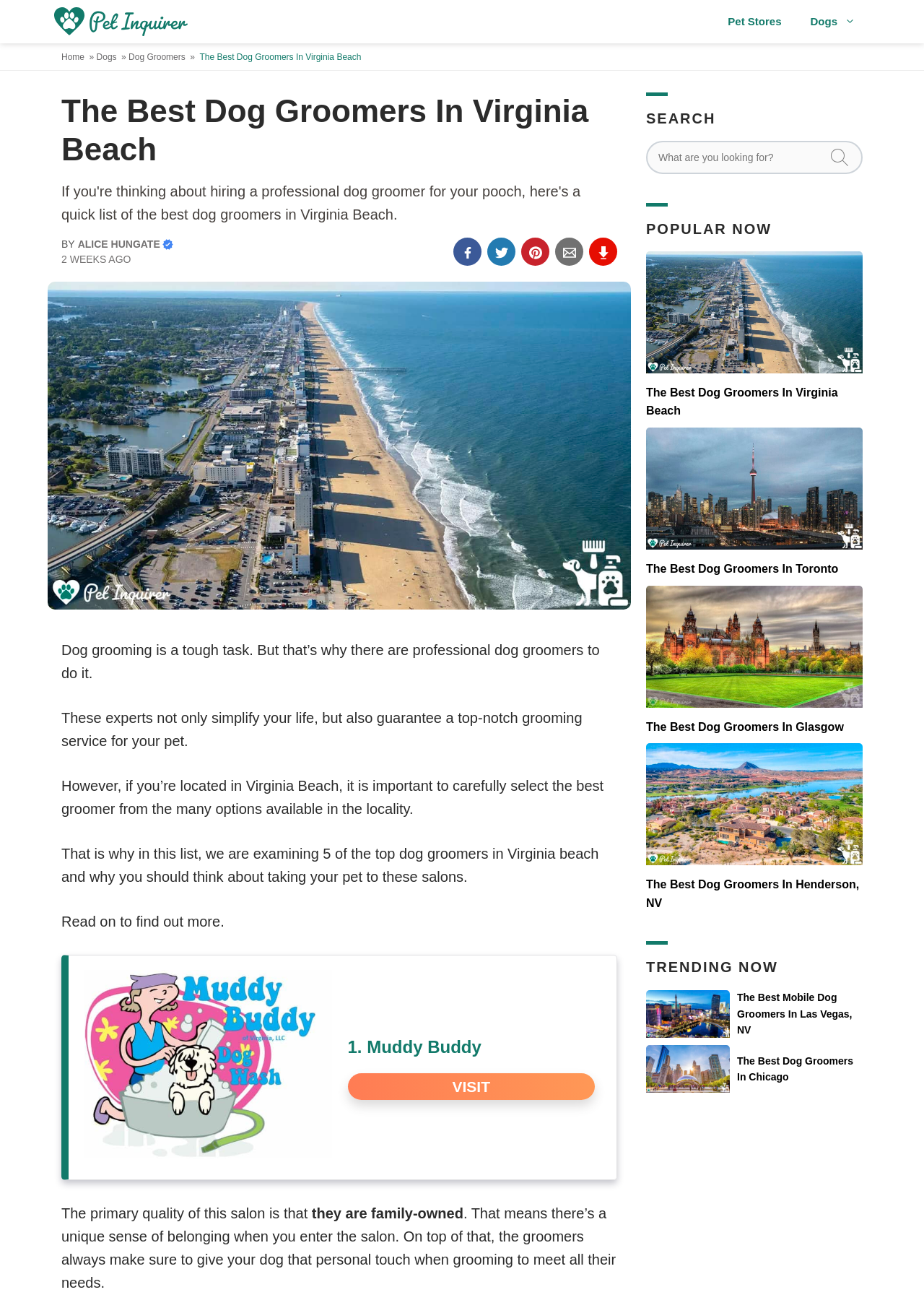How many dog groomers are listed in the article?
Please craft a detailed and exhaustive response to the question.

The article mentions '5 of the top dog groomers in Virginia beach' in the introduction, so it can be concluded that there are 5 dog groomers listed in the article.